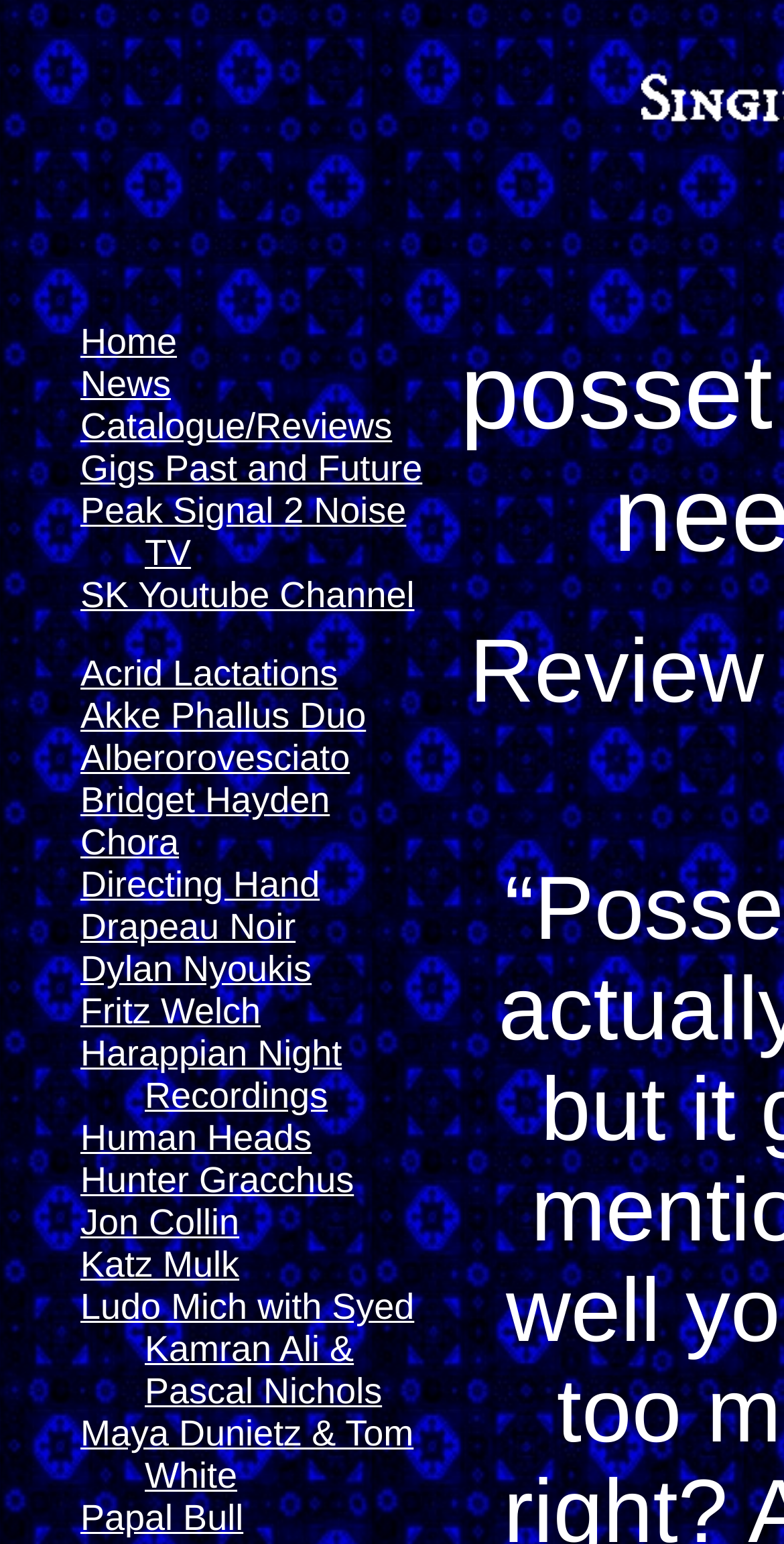Answer this question using a single word or a brief phrase:
What is the last link on the webpage?

Papal Bull